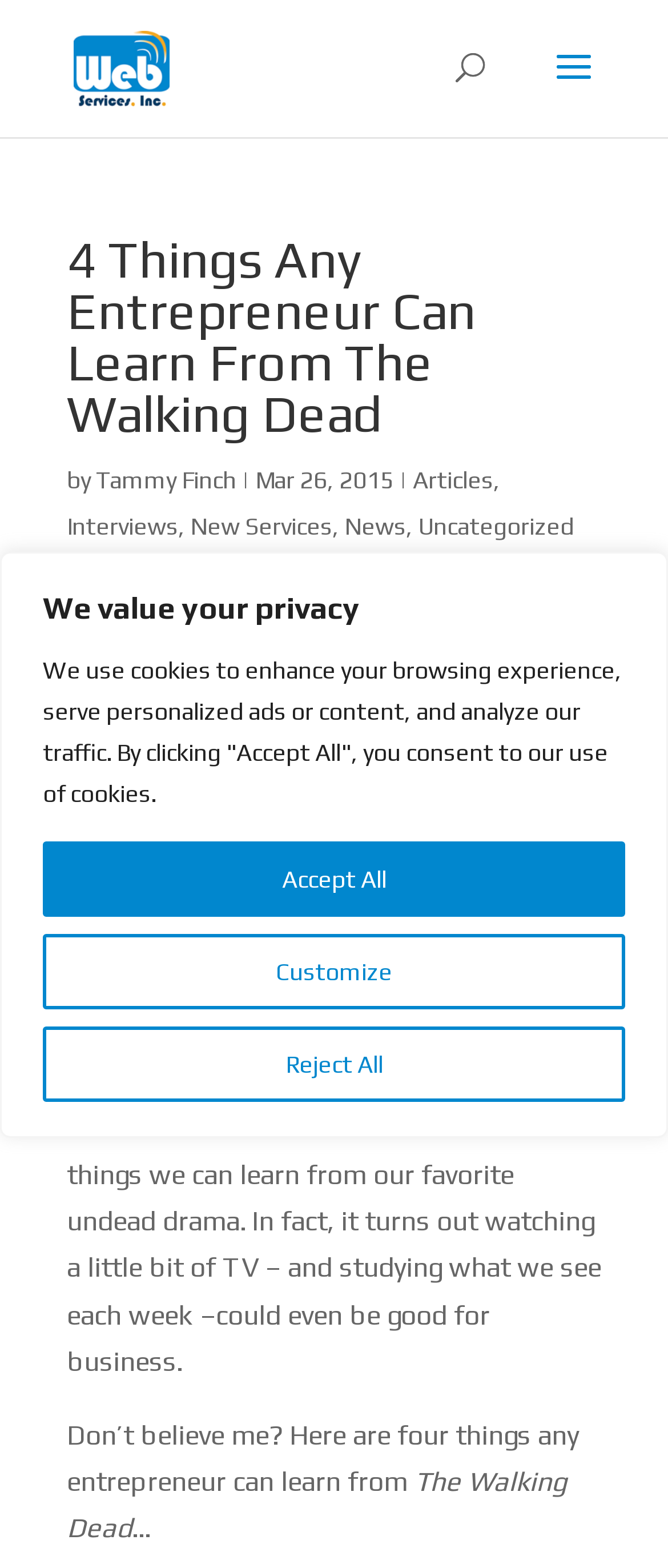What is the category of the article?
Your answer should be a single word or phrase derived from the screenshot.

Articles